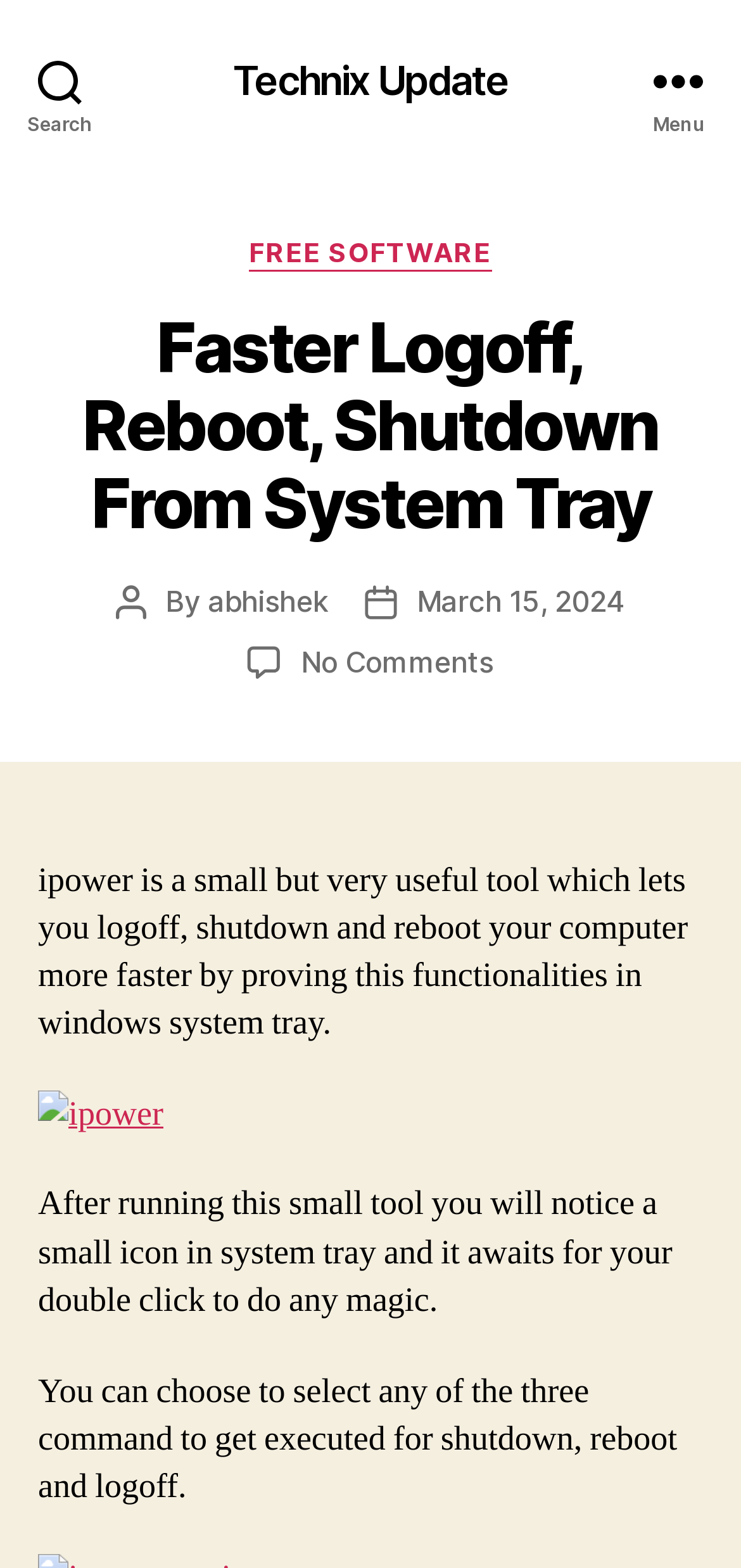Find the bounding box coordinates for the area that should be clicked to accomplish the instruction: "Read about ipower".

[0.051, 0.696, 0.22, 0.724]